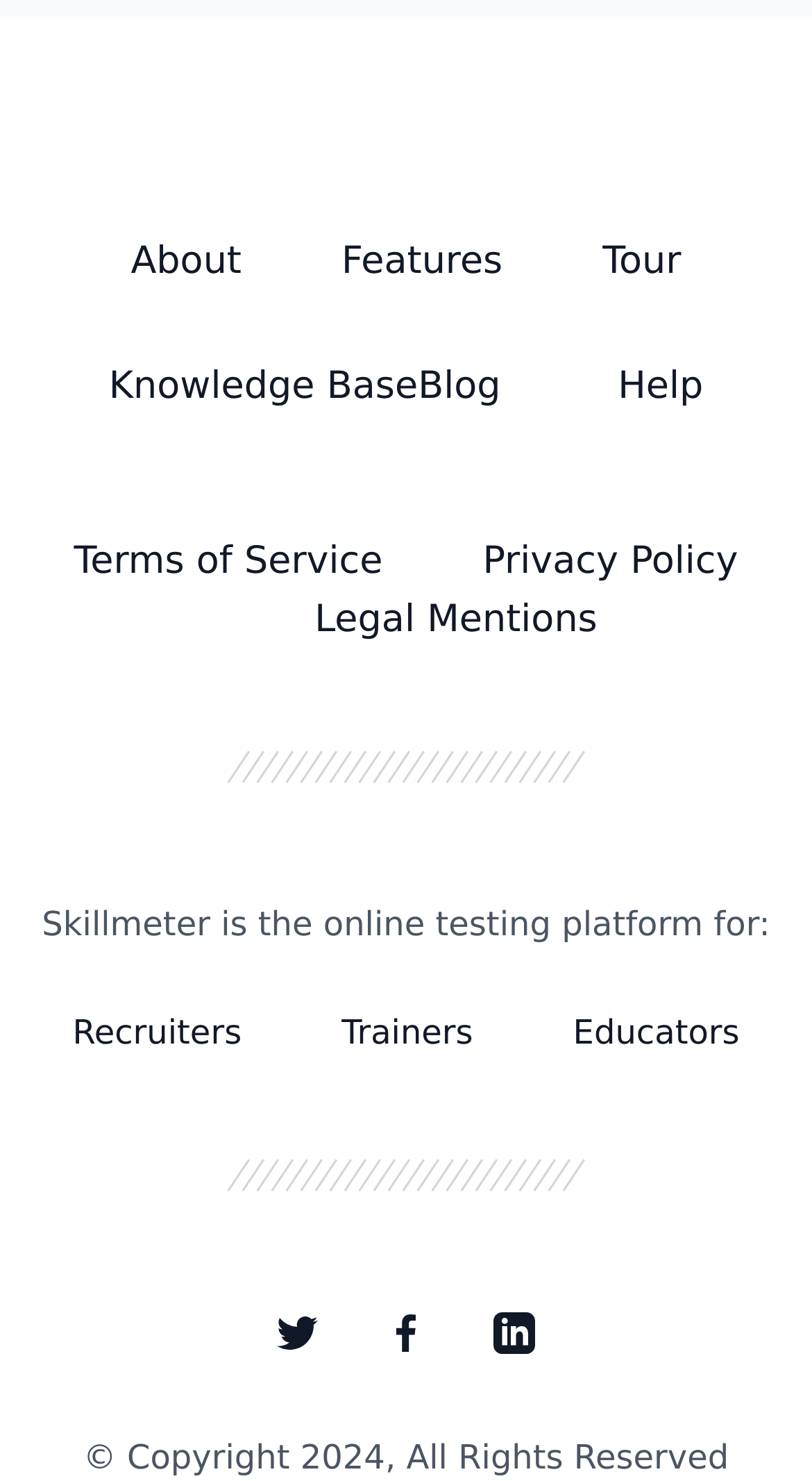What is the name of the online testing platform?
Kindly answer the question with as much detail as you can.

The name of the online testing platform can be found in the StaticText element with the text 'Skillmeter is the online testing platform for:'